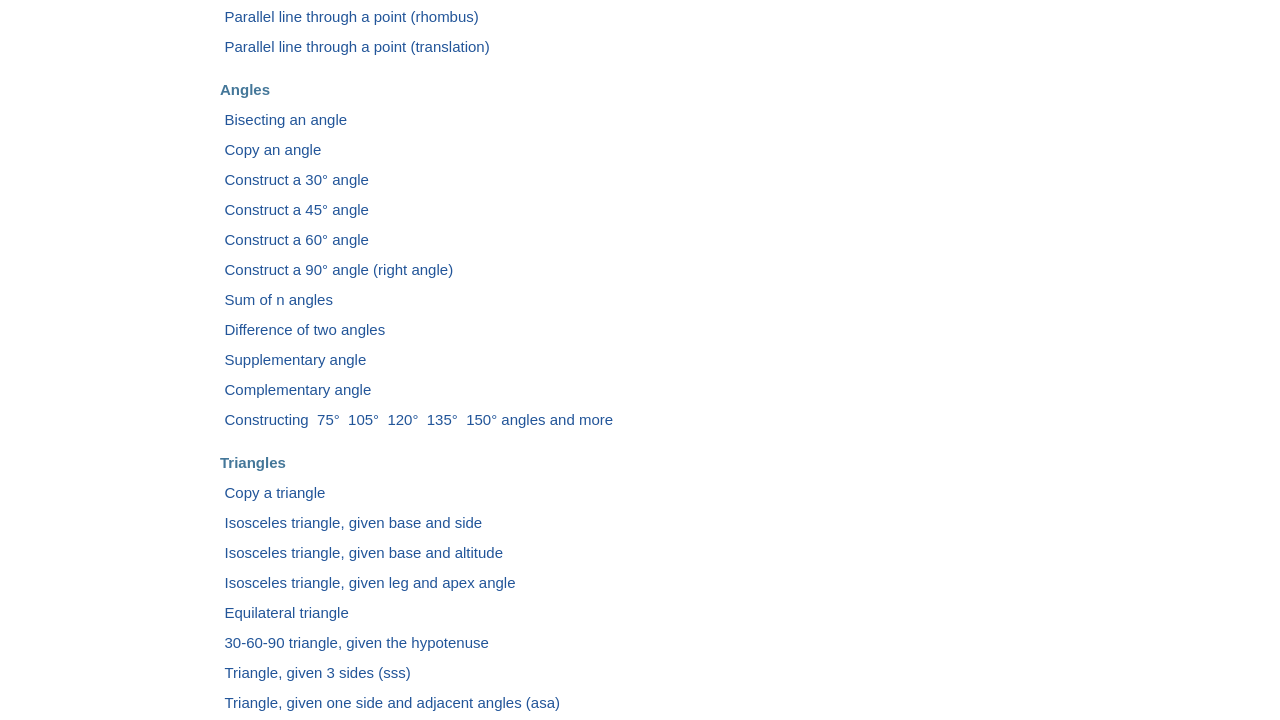Find the UI element described as: "Bisecting an angle" and predict its bounding box coordinates. Ensure the coordinates are four float numbers between 0 and 1, [left, top, right, bottom].

[0.175, 0.154, 0.279, 0.177]